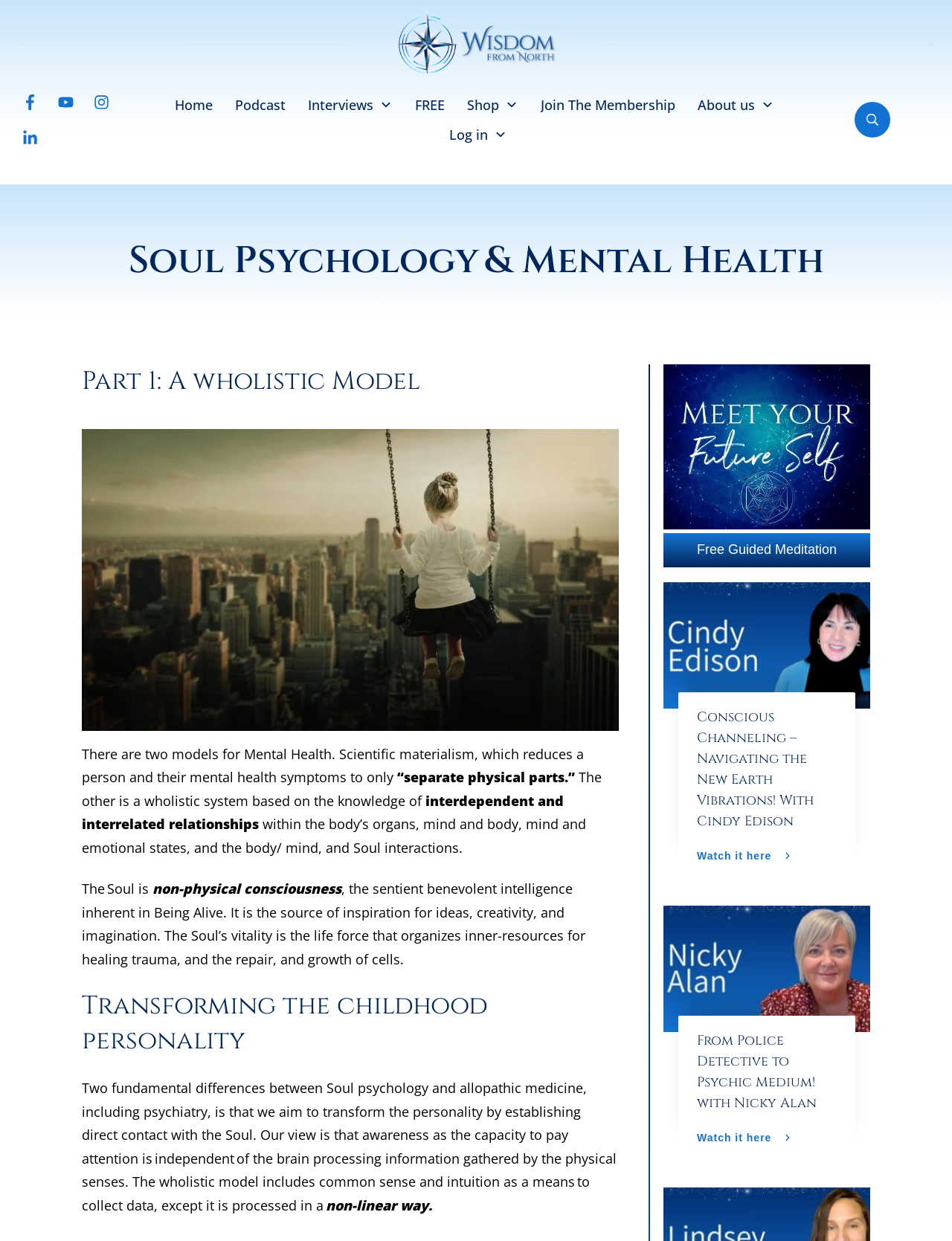Locate the bounding box coordinates of the element that needs to be clicked to carry out the instruction: "Read the article about Conscious Channeling". The coordinates should be given as four float numbers ranging from 0 to 1, i.e., [left, top, right, bottom].

[0.732, 0.57, 0.879, 0.67]